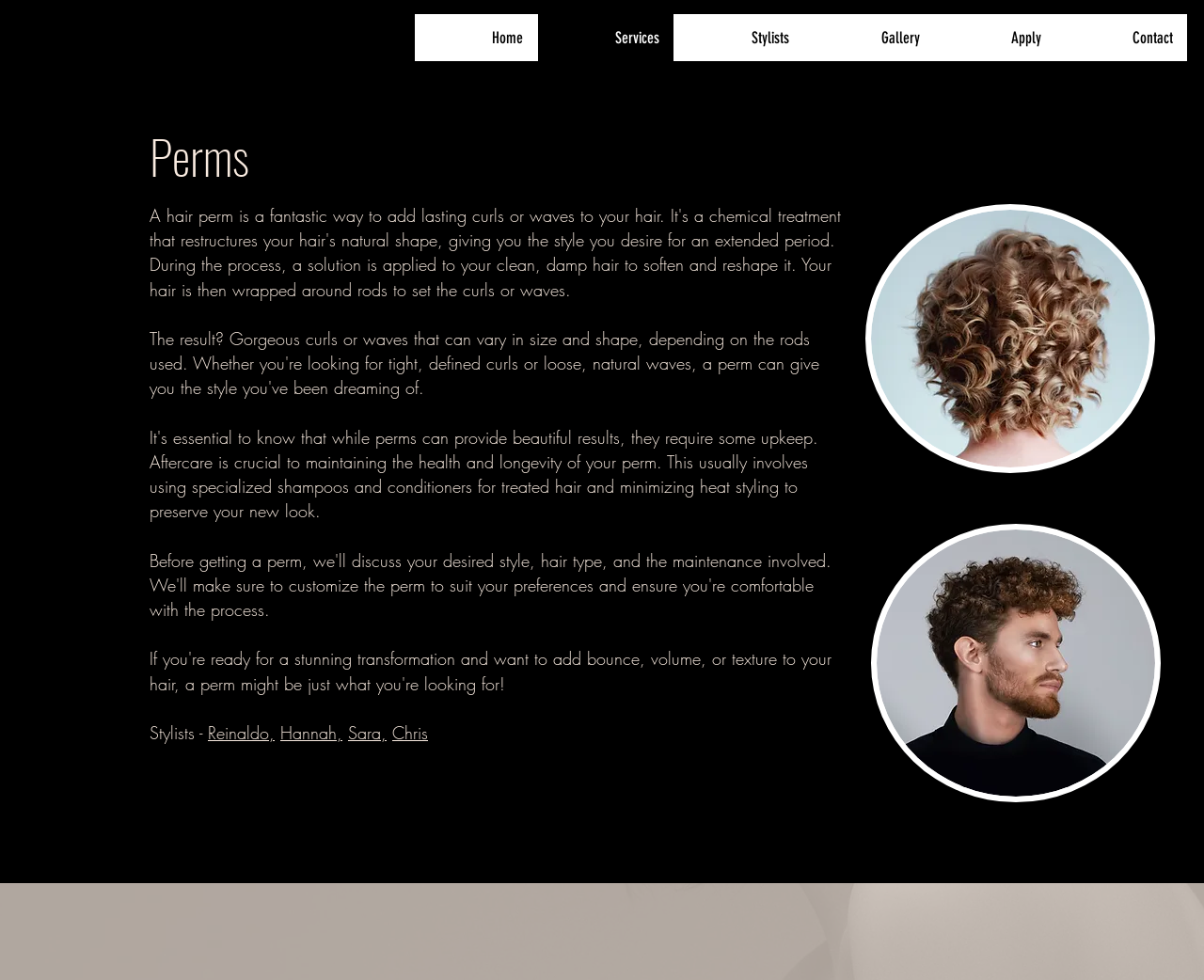Please locate the bounding box coordinates of the element that needs to be clicked to achieve the following instruction: "check gallery". The coordinates should be four float numbers between 0 and 1, i.e., [left, top, right, bottom].

[0.667, 0.014, 0.776, 0.062]